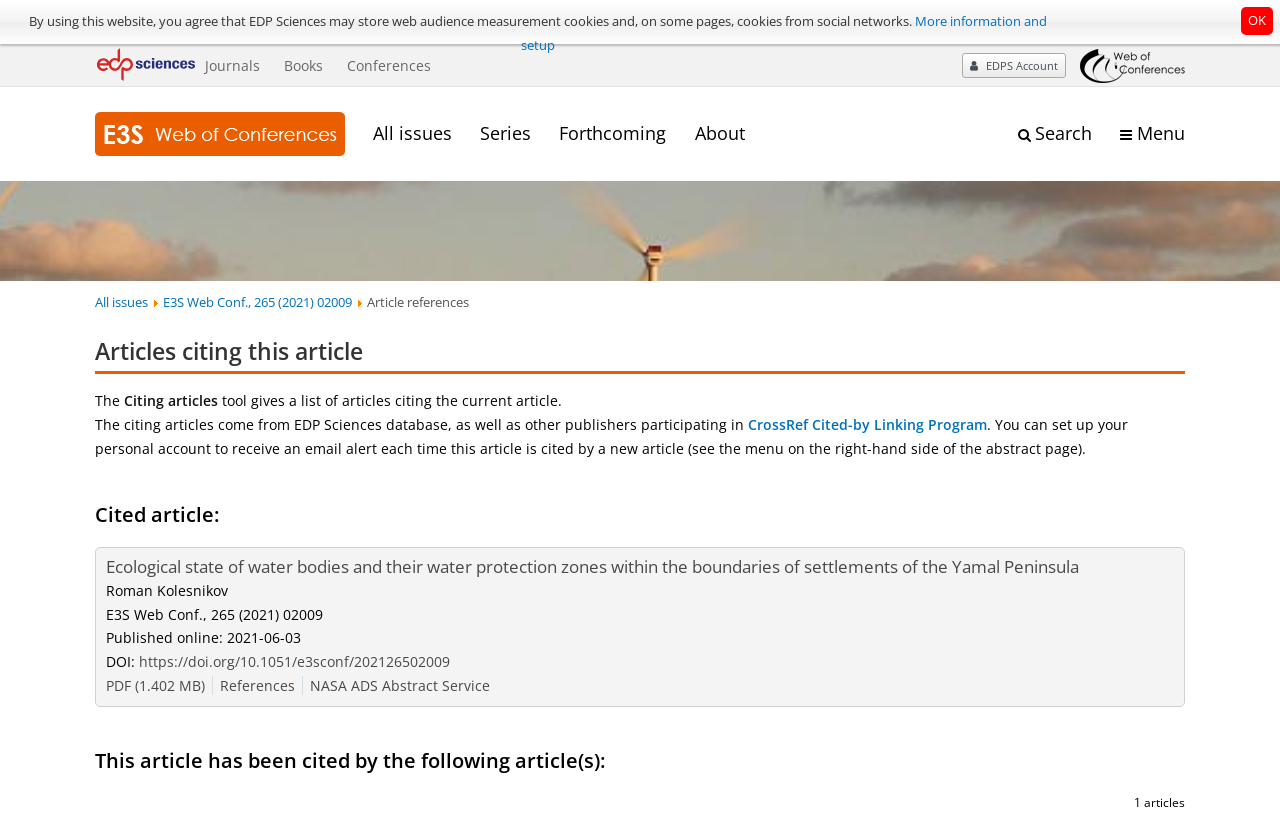What is the topic of the article?
Refer to the screenshot and answer in one word or phrase.

Ecological state of water bodies